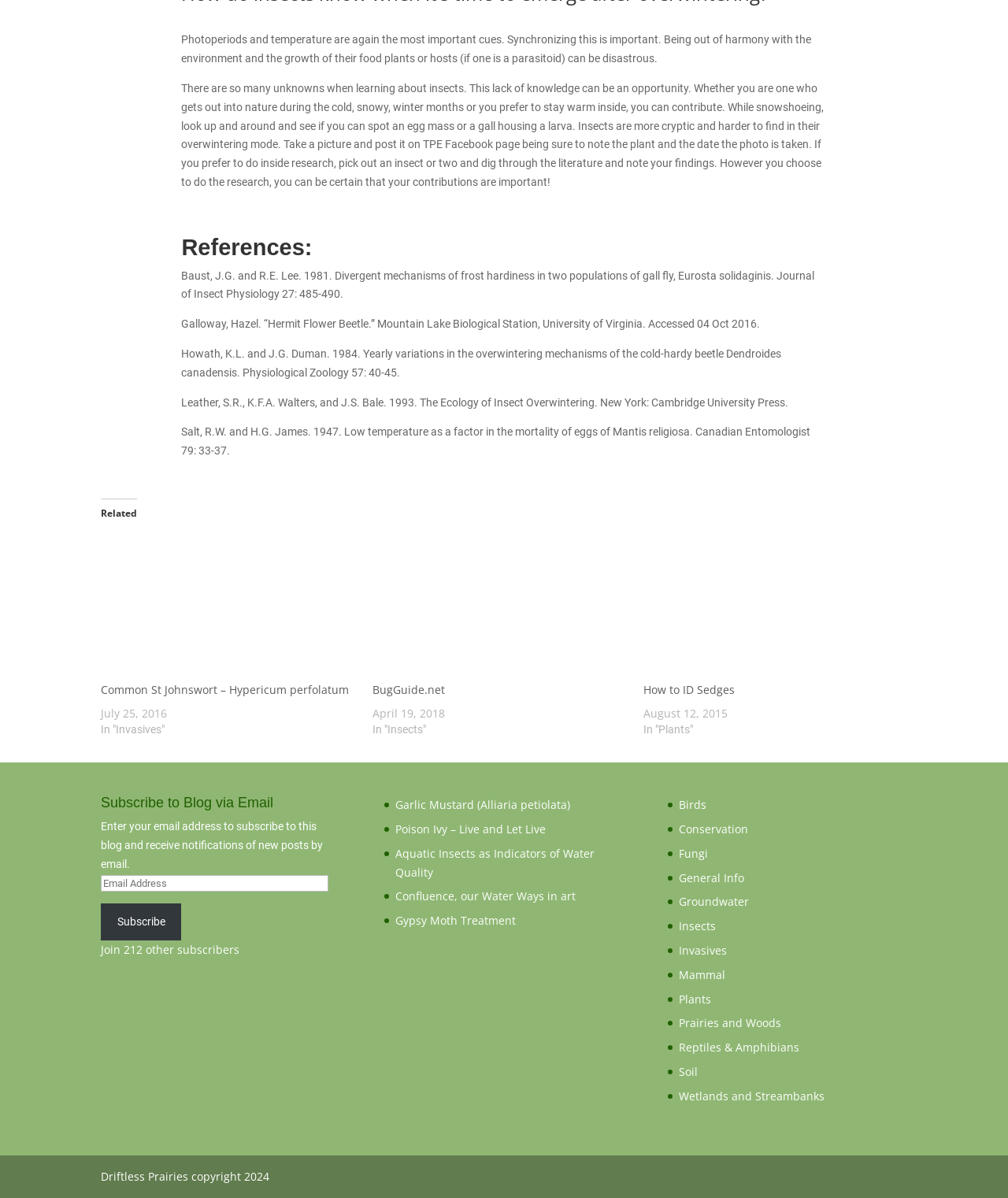Determine the bounding box for the HTML element described here: "General Info". The coordinates should be given as [left, top, right, bottom] with each number being a float between 0 and 1.

[0.674, 0.726, 0.738, 0.739]